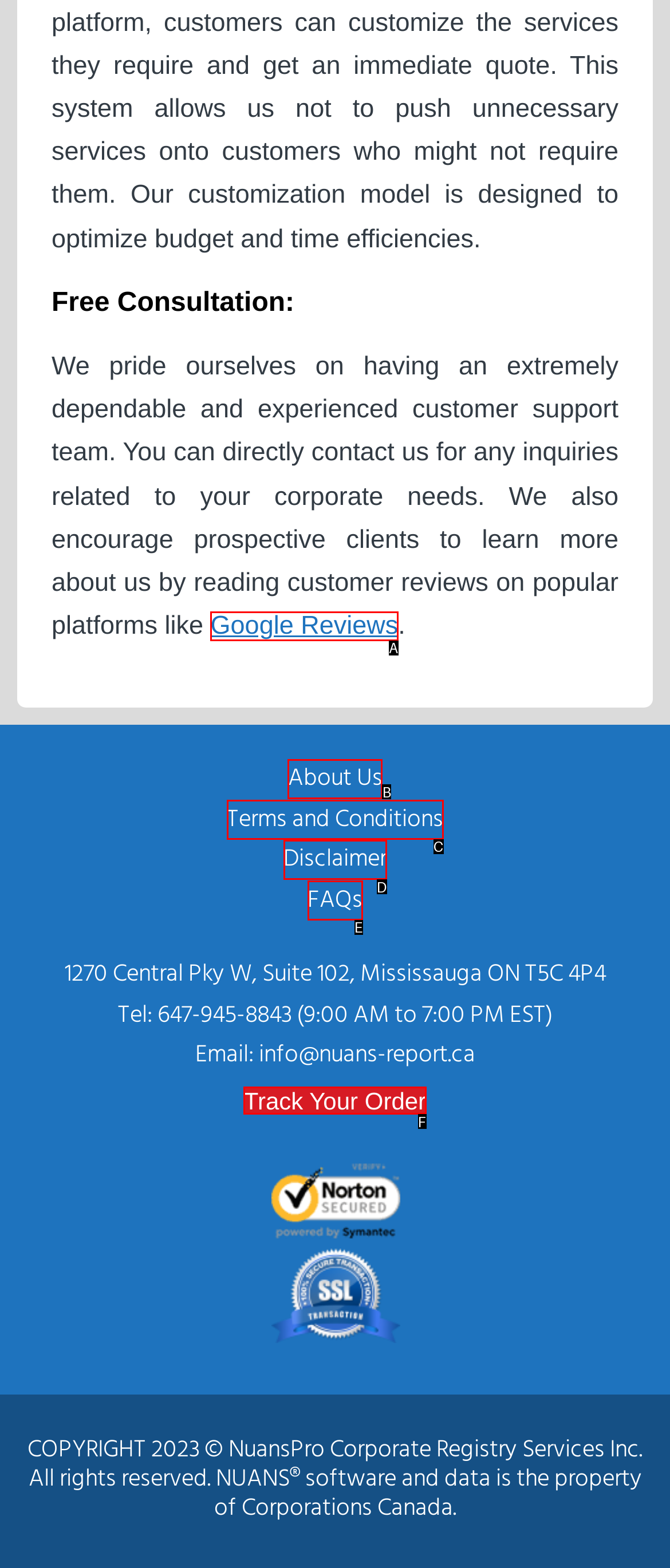Pick the HTML element that corresponds to the description: alt="Hollywood Video Logo"
Answer with the letter of the correct option from the given choices directly.

None